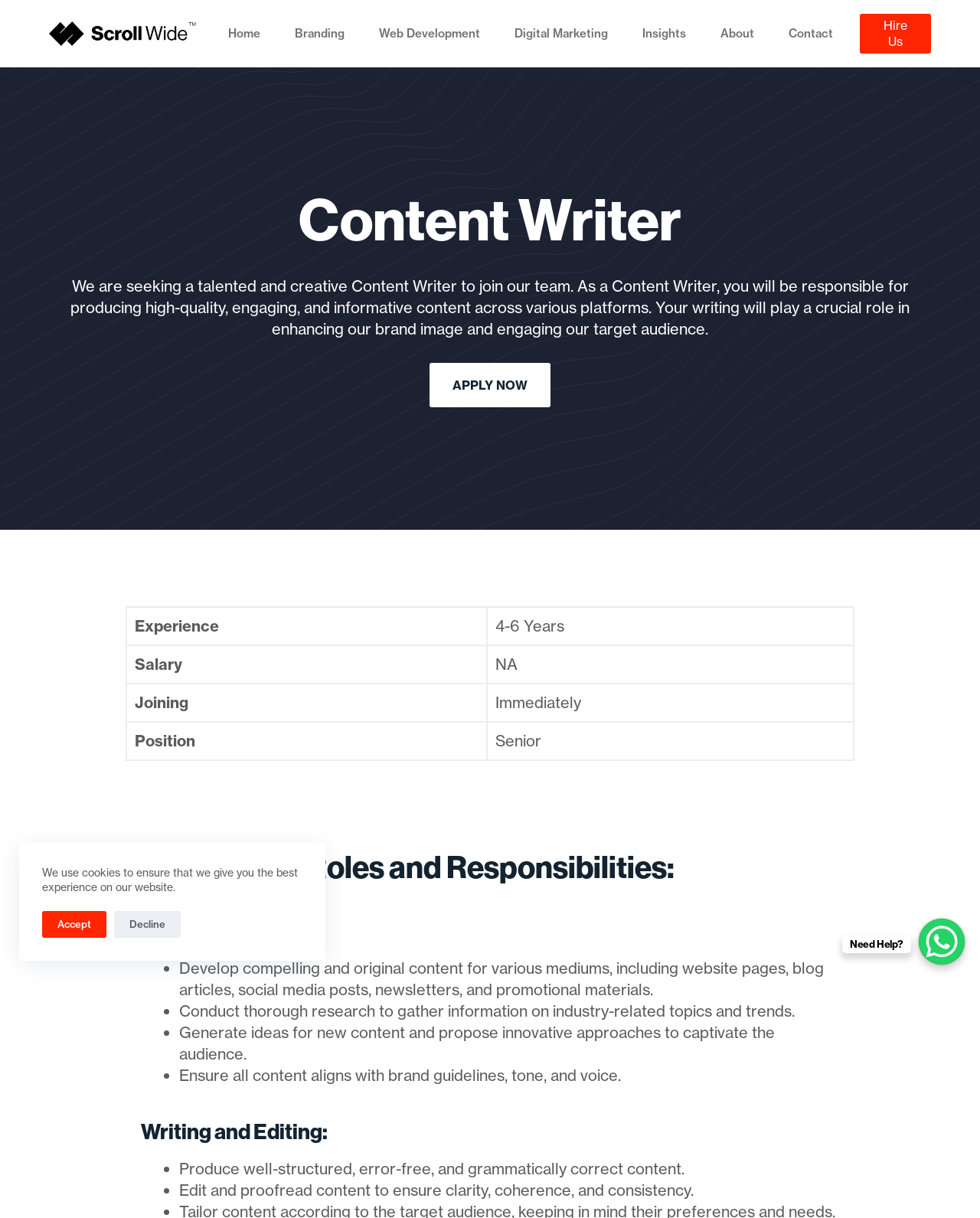Generate a comprehensive description of the contents of the webpage.

This webpage is about a job posting for a Content Writer position at Scroll Wide. At the top of the page, there is a link to skip to the content and a notification about the use of cookies on the website. Below that, there is a header section with a logo and a navigation menu with links to different sections of the website, including Home, Branding, Web Development, Digital Marketing, Insights, About, and Contact.

On the left side of the page, there is a section with a heading "Content Writer" and a brief description of the job. Below that, there is a link to apply for the job. To the right of this section, there is a table with details about the job, including the experience required, salary, and joining date.

Further down the page, there are sections outlining the roles and responsibilities of the Content Writer, including content creation, writing, and editing. These sections are divided into bullet points with detailed descriptions of each task.

On the right side of the page, there are links to other sections of the website, including Branding, Design, Development, and Marketing. These links are organized under headings and are grouped by category.

At the bottom of the page, there is a footer section with a navigation menu and links to social media profiles.